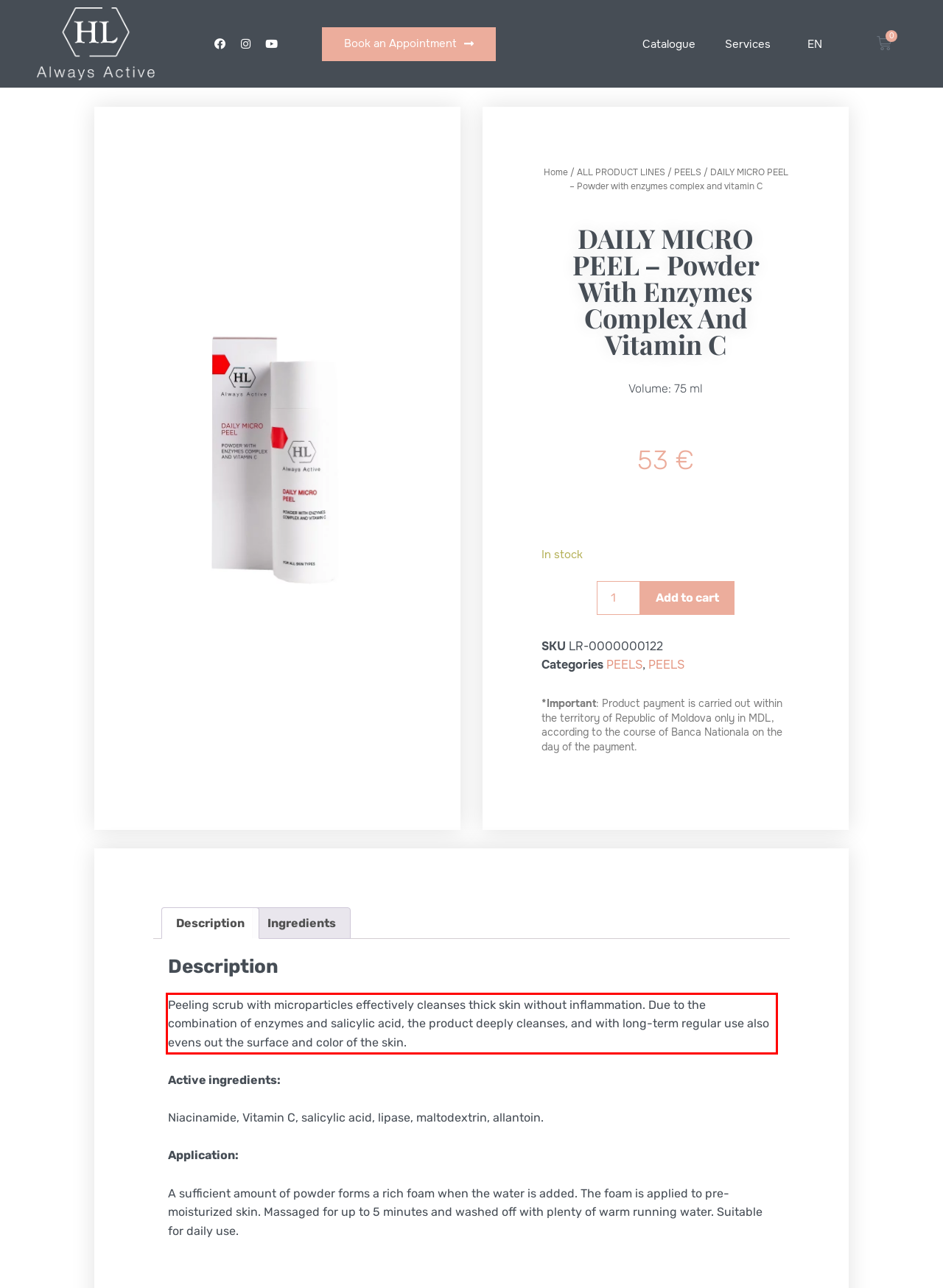Using OCR, extract the text content found within the red bounding box in the given webpage screenshot.

Peeling scrub with microparticles effectively cleanses thick skin without inflammation. Due to the combination of enzymes and salicylic acid, the product deeply cleanses, and with long-term regular use also evens out the surface and color of the skin.